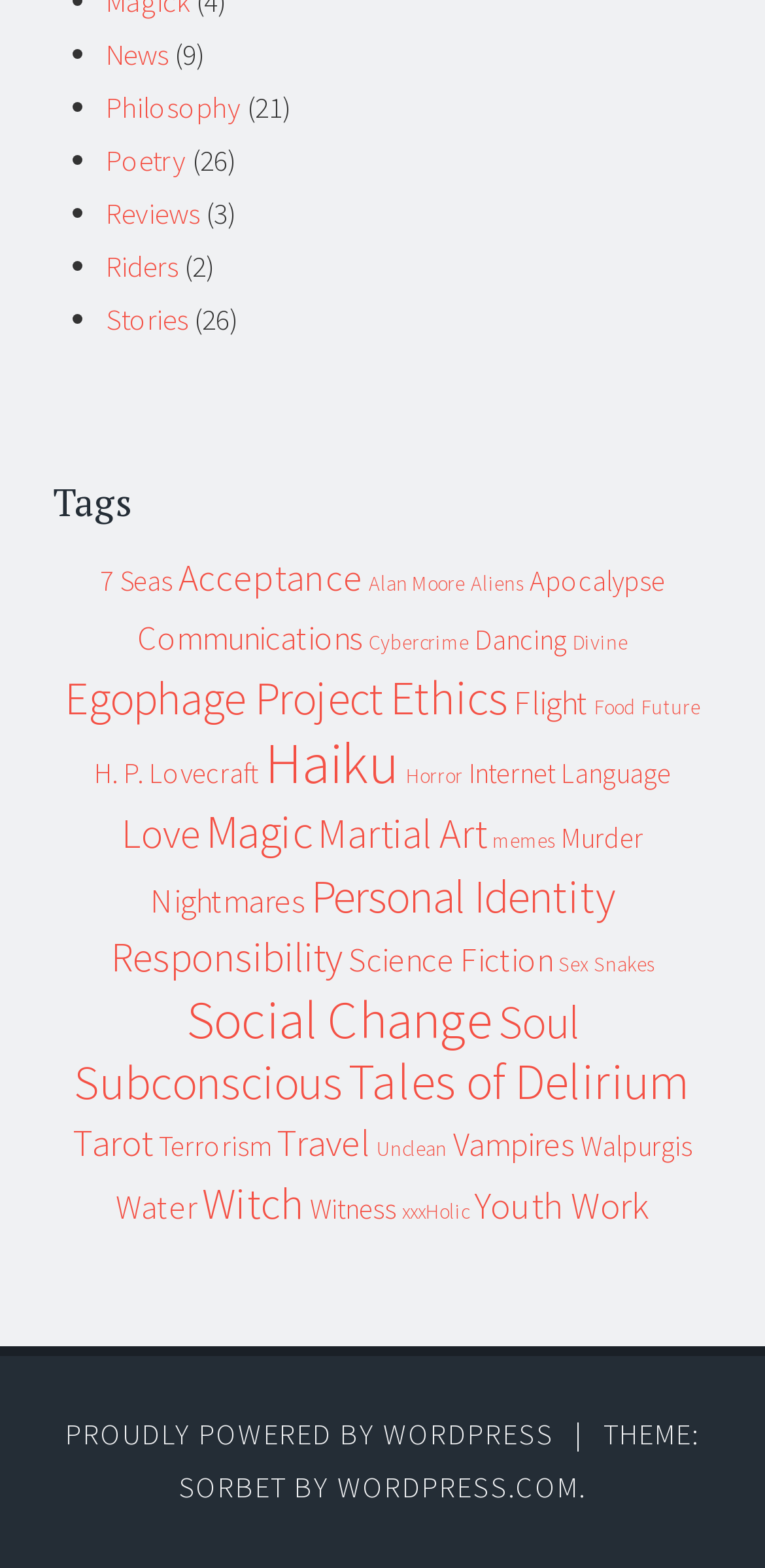Determine the coordinates of the bounding box for the clickable area needed to execute this instruction: "Click on News".

[0.138, 0.023, 0.221, 0.047]